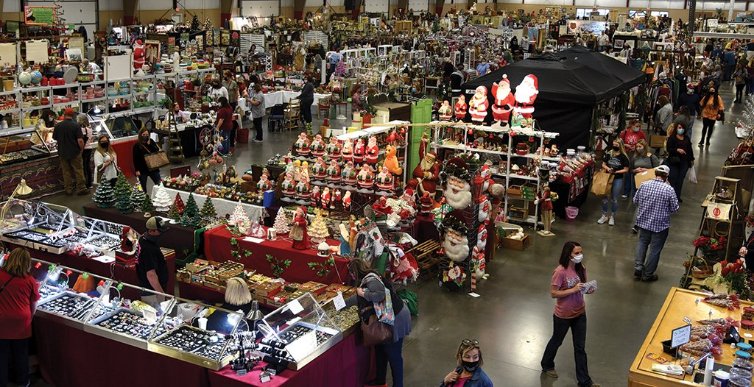Give a thorough explanation of the elements present in the image.

The image showcases a bustling scene from a vibrant indoor market, capturing the lively atmosphere of the event. Rows of vendor stalls filled with holiday decorations, handcrafted goods, and unique gifts are prominently displayed, drawing in a crowd of eager shoppers. The foreground features several tables showcasing sparkling jewelry and festive decor, while the background is adorned with numerous holiday-themed items, including Santa Claus figurines and Christmas trees. Attendees are seen browsing and engaging with the vendors, some wearing face masks, adding to the contemporary context of the gathering. This lively marketplace setting reflects the community spirit and joy of the holiday season, making it a delightful space for finding special items and enjoying the festive ambiance. The photo is credited as provided by Bella Rustina, highlighting the event's promotional efforts.